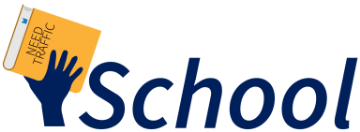Please use the details from the image to answer the following question comprehensively:
What is the purpose of the graphic?

The question seeks to understand the purpose of the graphic in the image. Upon careful examination, I realize that the graphic is designed to be eye-catching, with a prominent hand holding a yellow folder and bold font. The layout conveys a sense of urgency and importance, suggesting that the primary purpose of the graphic is to attract attention and facilitate a straightforward understanding of the service being offered.